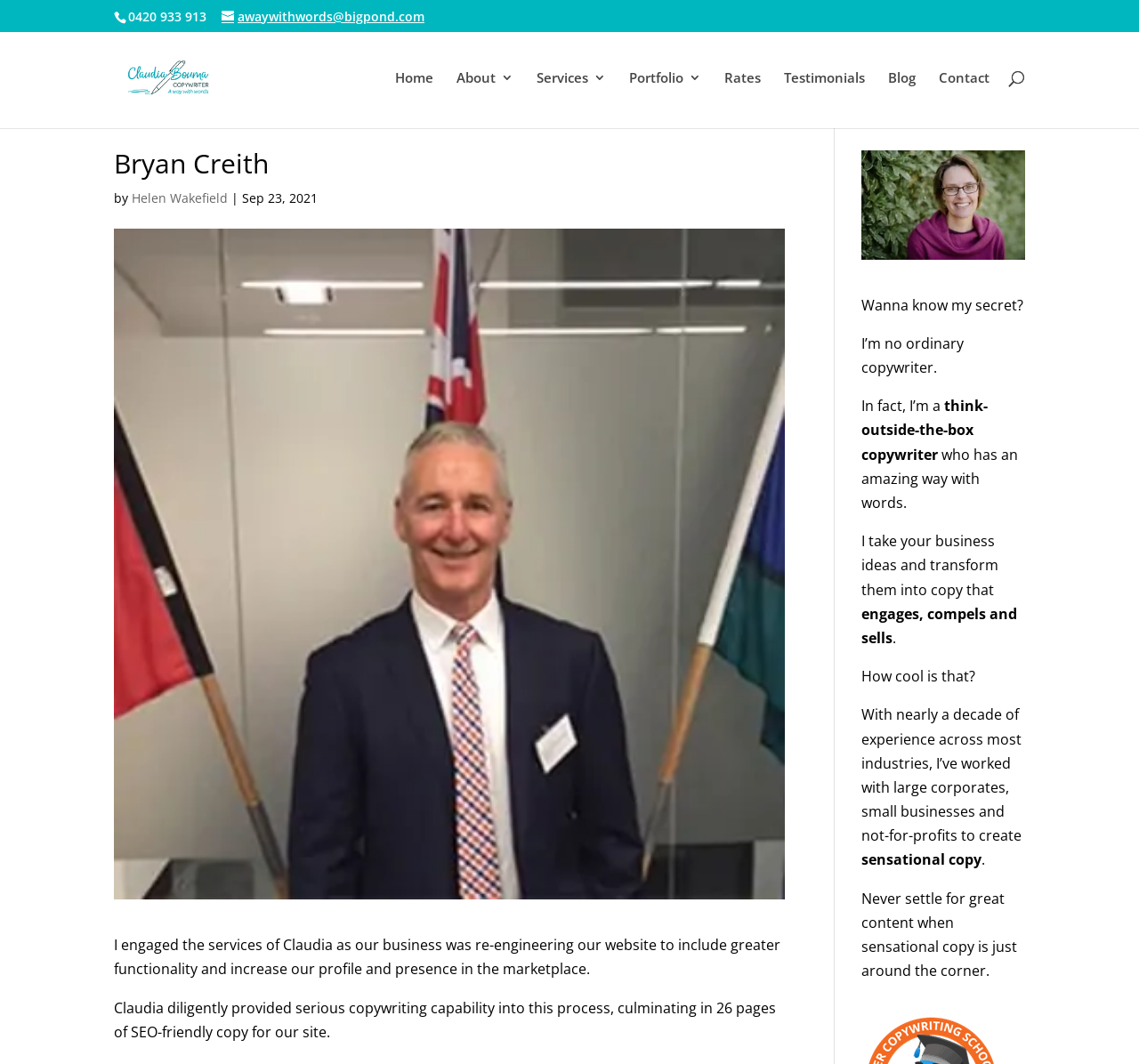Answer the following query with a single word or phrase:
What is the phone number?

0420 933 913